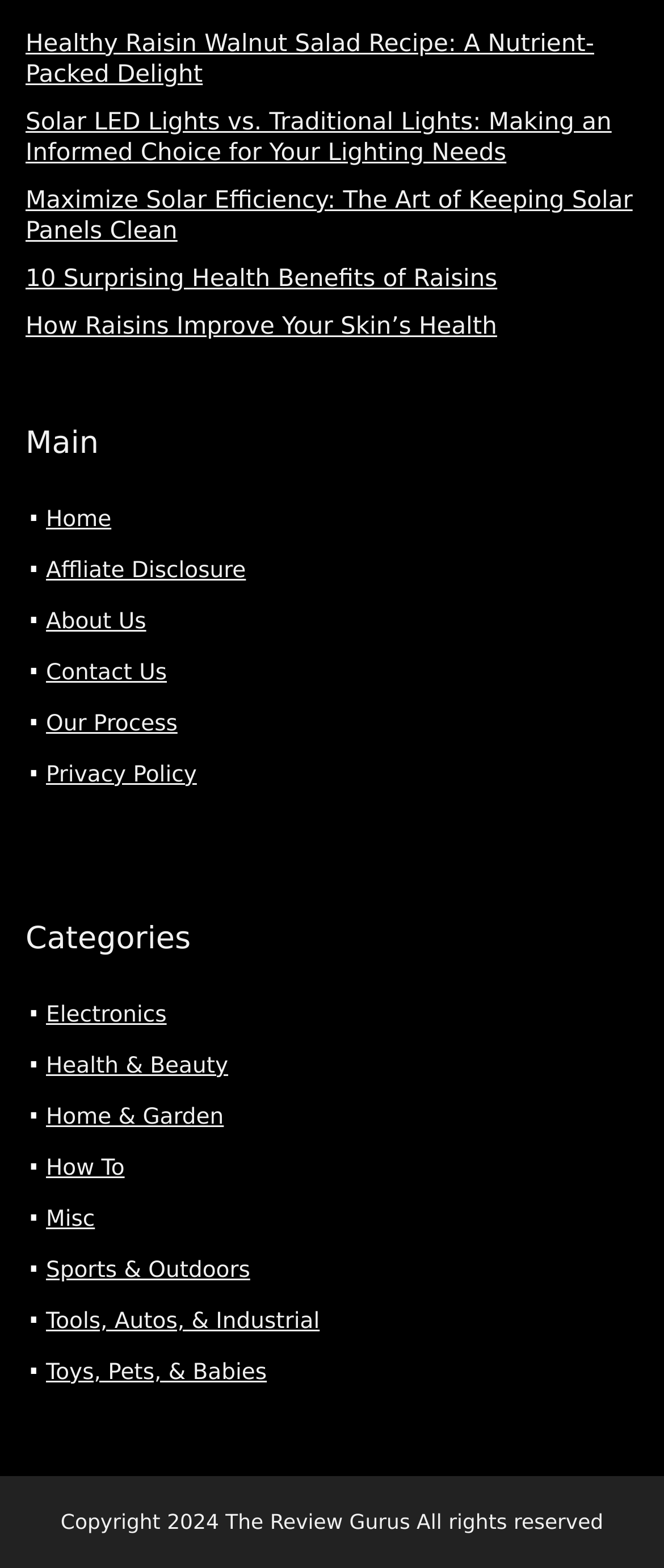Please determine the bounding box coordinates of the element's region to click for the following instruction: "Read the article about healthy raisin walnut salad recipe".

[0.038, 0.019, 0.895, 0.056]